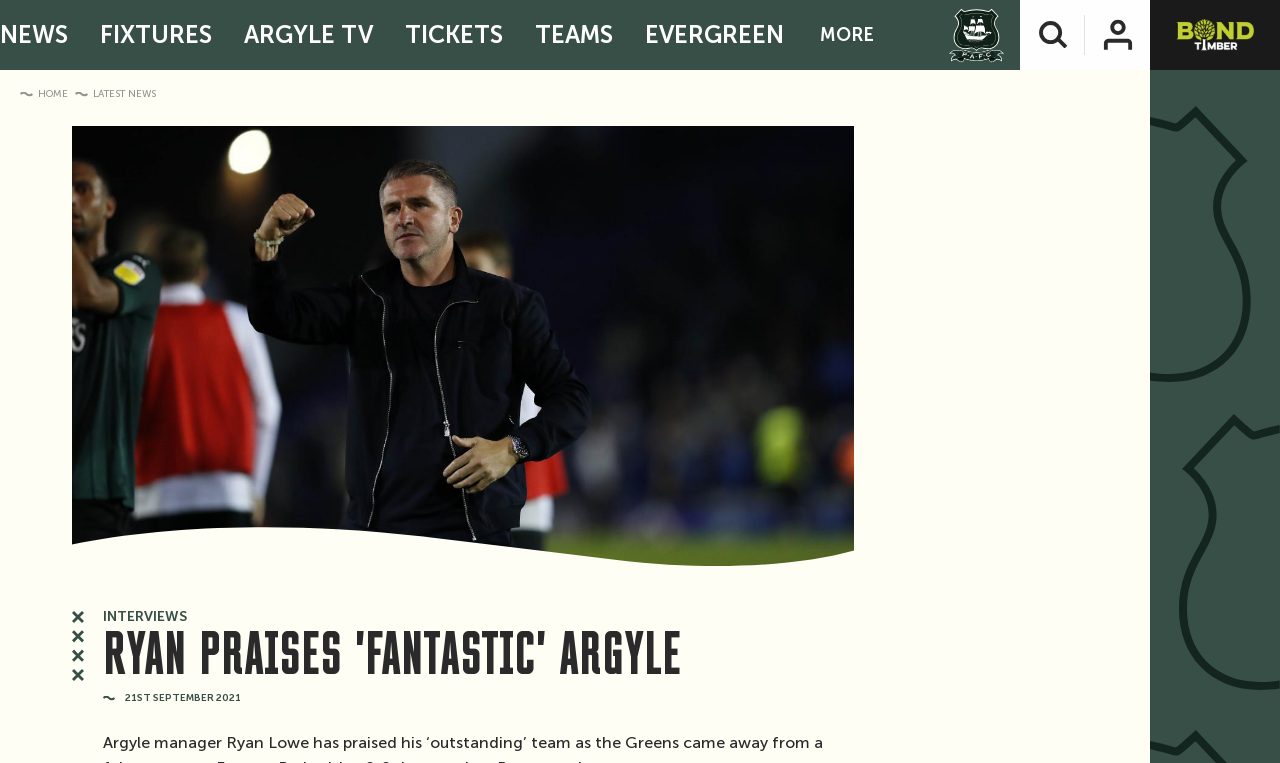How many subcategories are there under the 'TEAMS' section?
Based on the image, answer the question with as much detail as possible.

I obtained this answer by counting the number of links under the 'TEAMS' section, which are 'Player Profiles', 'Management & Staff', and 'Latest News'.